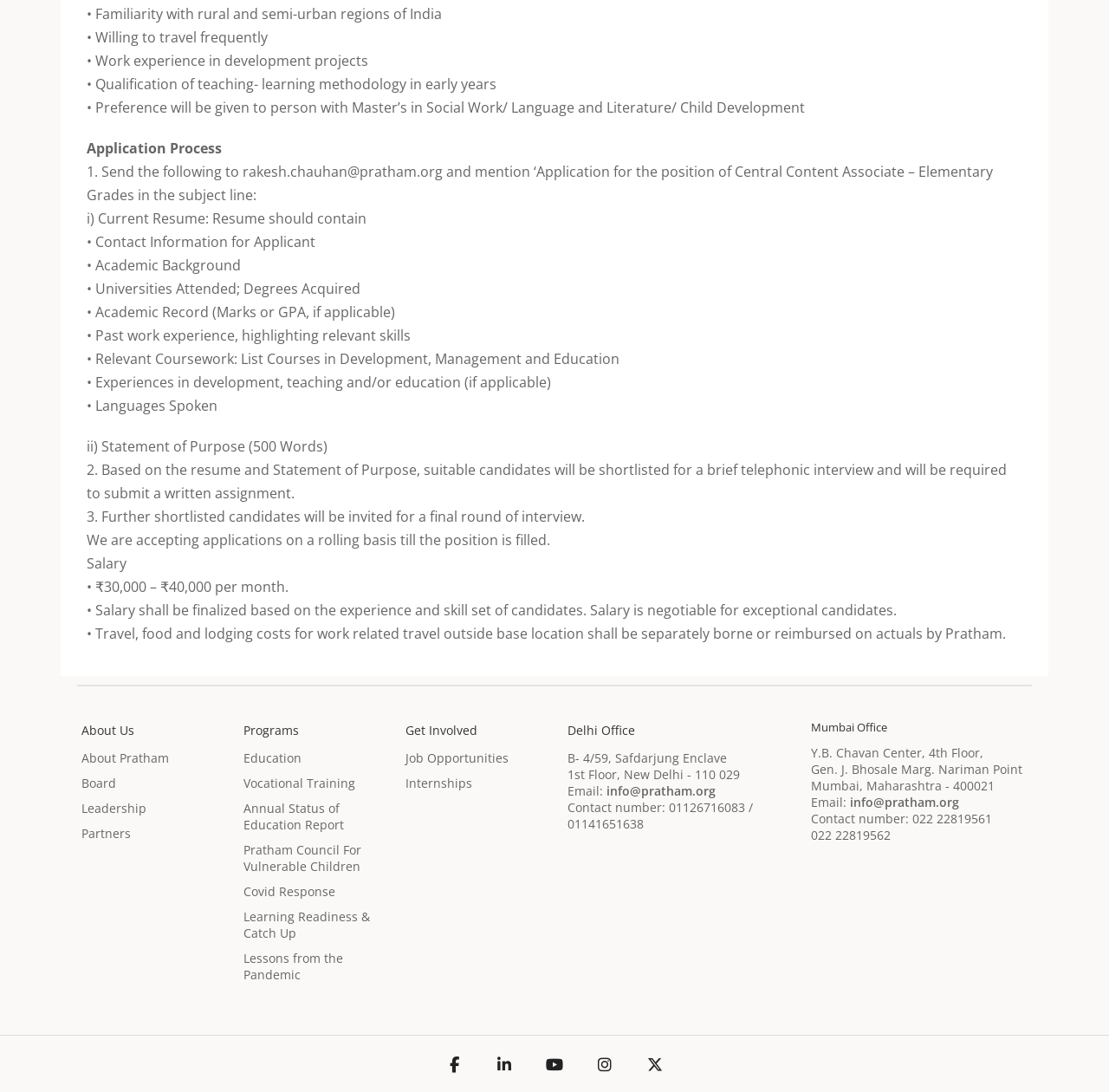What is the job title mentioned on the webpage? Observe the screenshot and provide a one-word or short phrase answer.

Central Content Associate